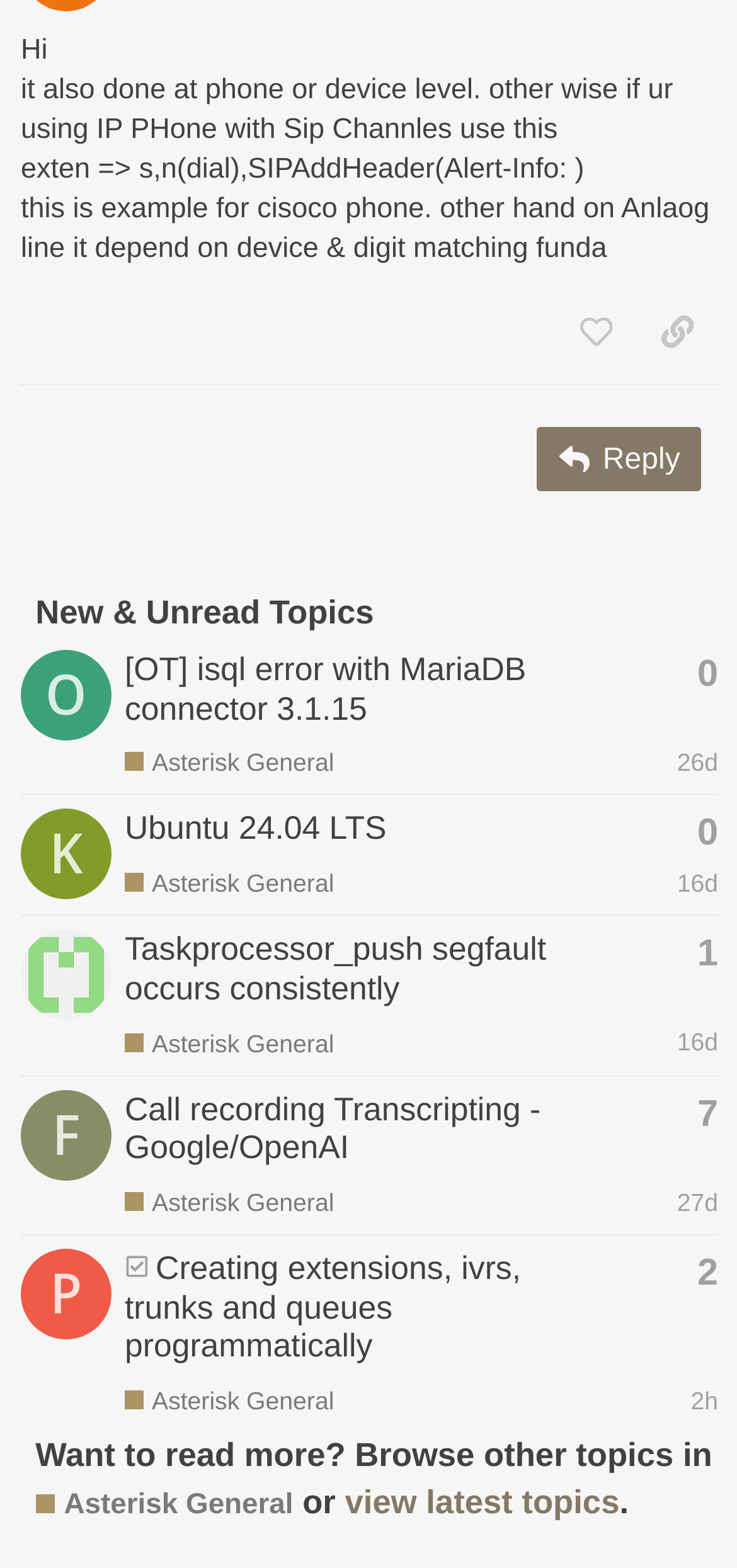What is the time period since the topic 'Call recording Transcripting - Google/OpenAI' was created?
Use the screenshot to answer the question with a single word or phrase.

27d